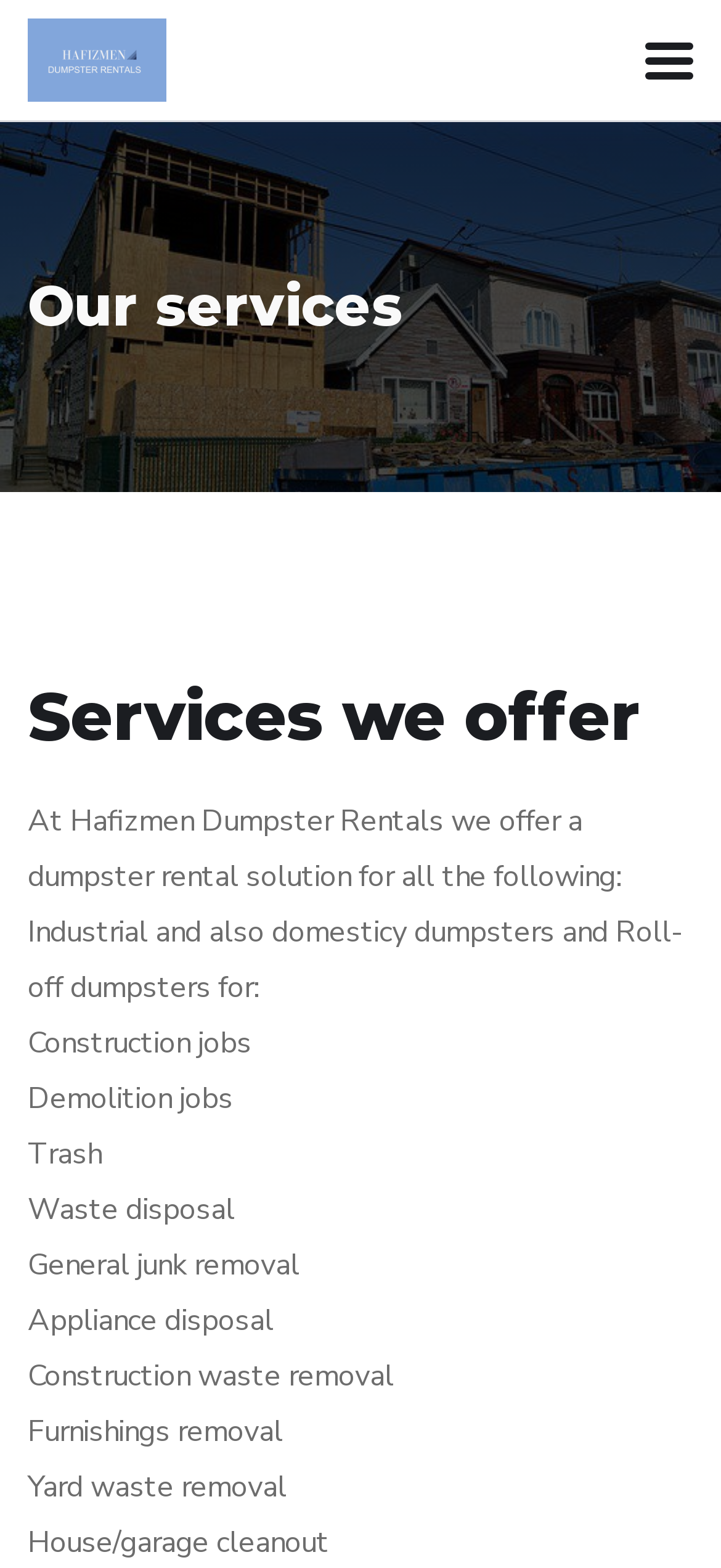Look at the image and give a detailed response to the following question: What is the main category of services provided by Hafizmen Dumpster Rentals?

Based on the webpage, the main category of services provided by Hafizmen Dumpster Rentals is dumpster rentals, which includes various sub-categories such as industrial and domestic dumpsters, roll-off dumpsters, and services for different types of jobs.